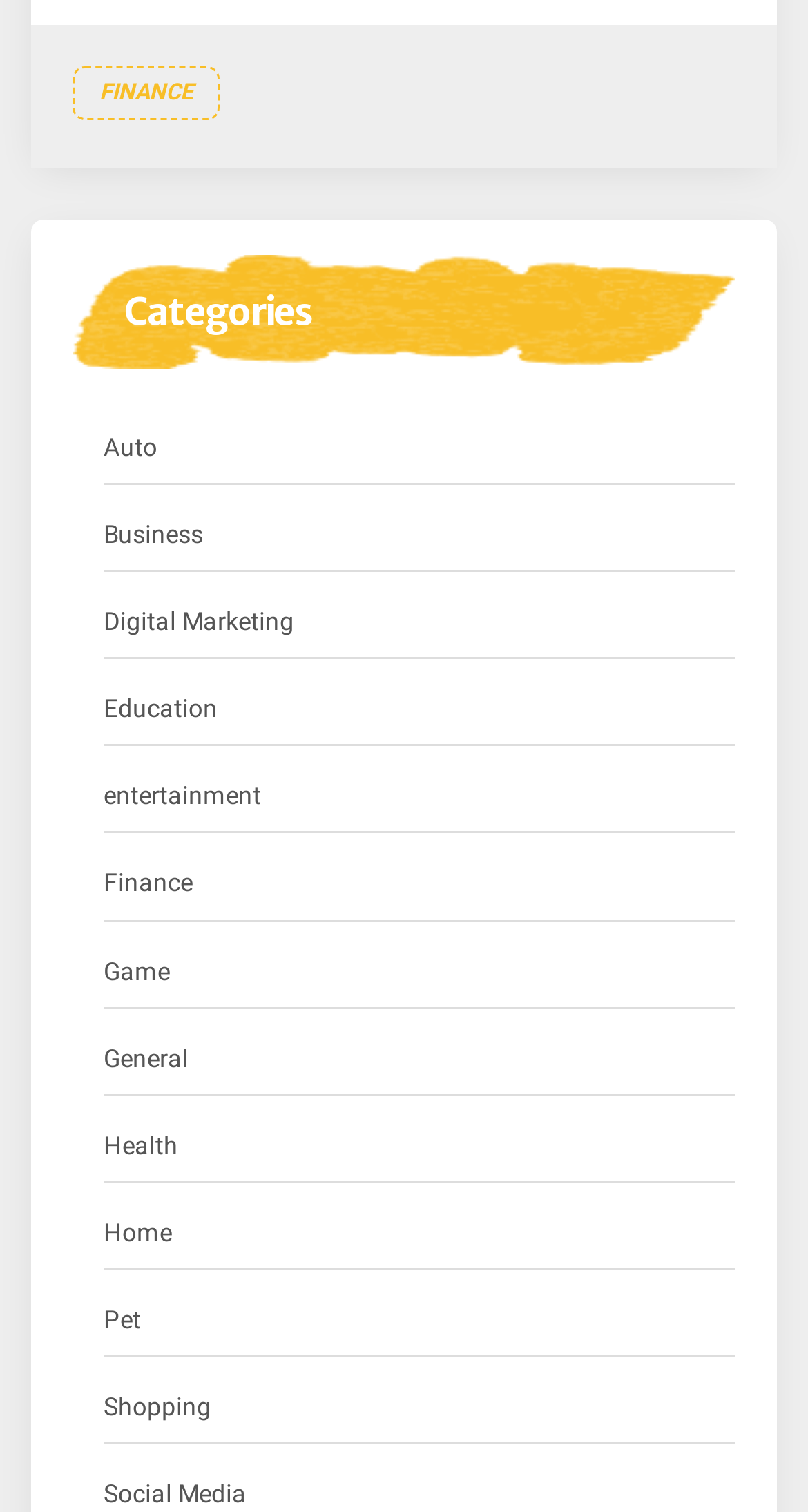From the image, can you give a detailed response to the question below:
Is 'Pet' a category on this webpage?

I can see a link 'Pet' among the list of categories, which suggests that 'Pet' is one of the available categories on this webpage.